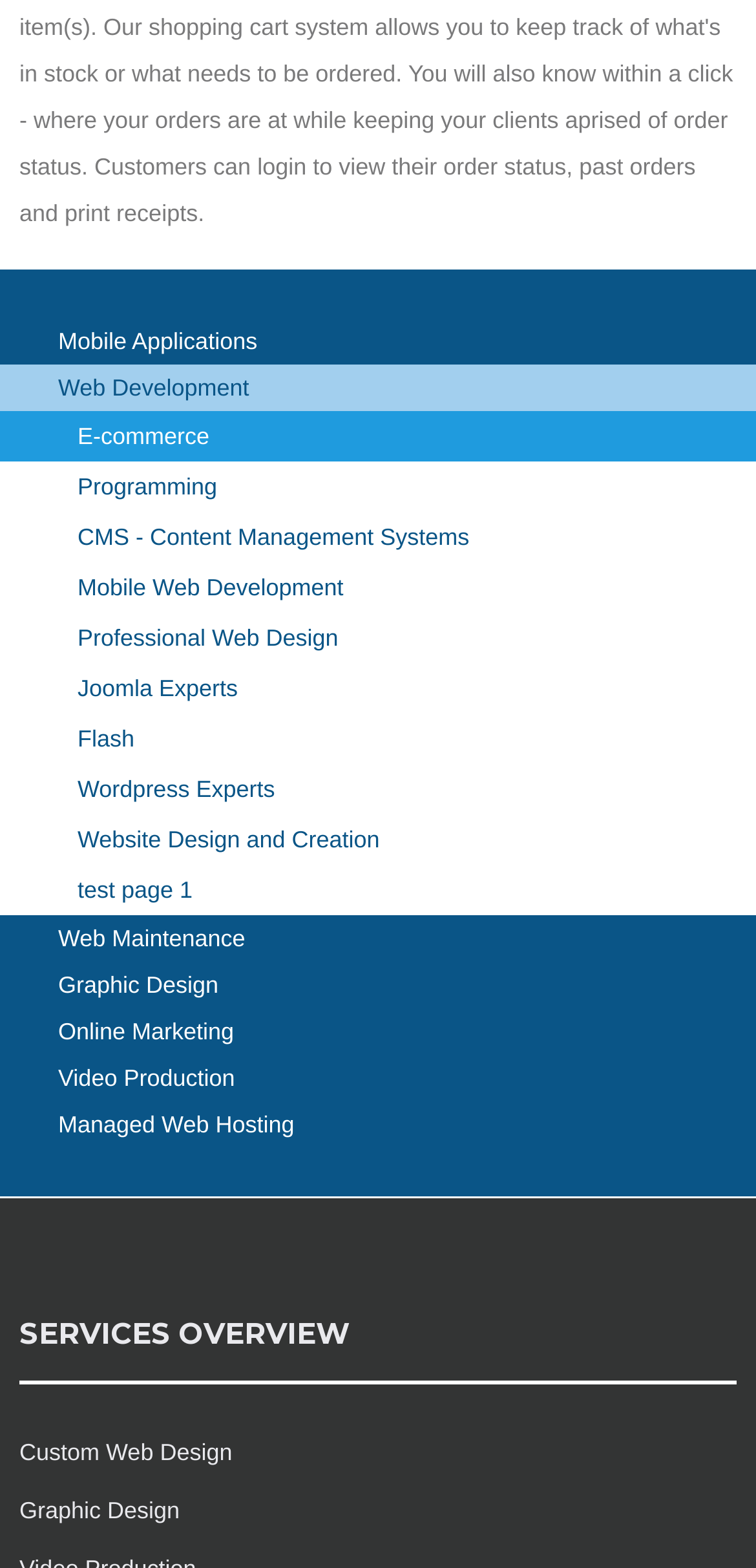Determine the bounding box coordinates for the area that needs to be clicked to fulfill this task: "Learn about Web Maintenance". The coordinates must be given as four float numbers between 0 and 1, i.e., [left, top, right, bottom].

[0.0, 0.584, 1.0, 0.614]